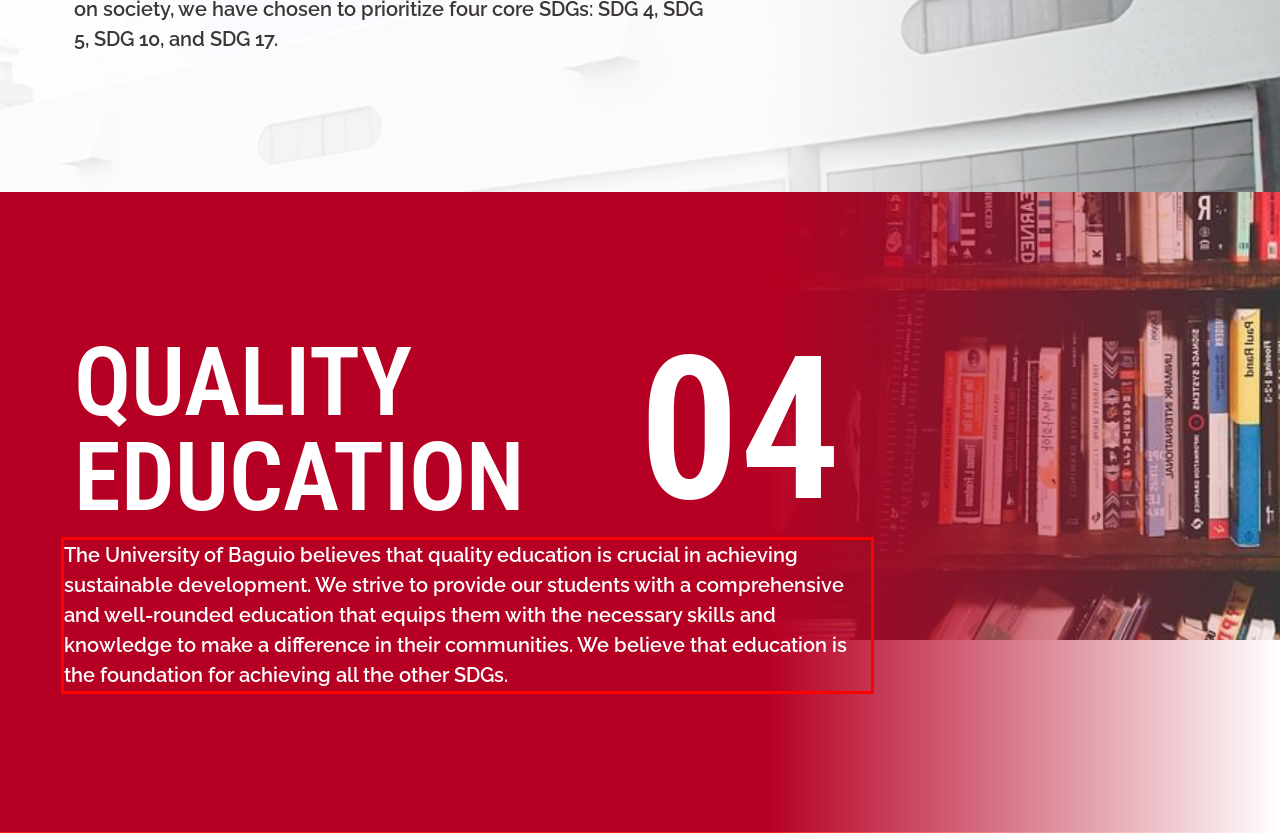Review the webpage screenshot provided, and perform OCR to extract the text from the red bounding box.

The University of Baguio believes that quality education is crucial in achieving sustainable development. We strive to provide our students with a comprehensive and well-rounded education that equips them with the necessary skills and knowledge to make a difference in their communities. We believe that education is the foundation for achieving all the other SDGs.